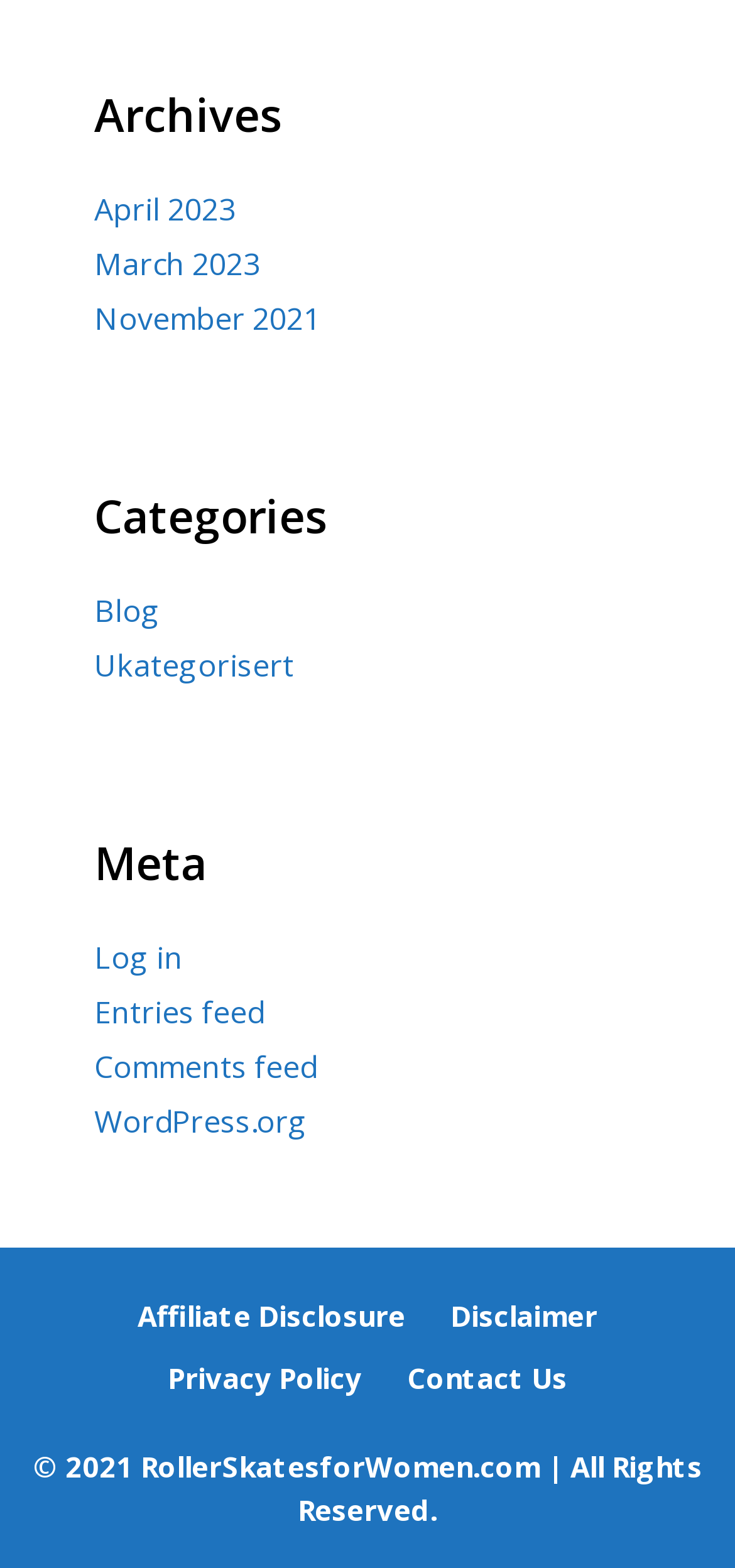Using the webpage screenshot, find the UI element described by Blog. Provide the bounding box coordinates in the format (top-left x, top-left y, bottom-right x, bottom-right y), ensuring all values are floating point numbers between 0 and 1.

[0.128, 0.377, 0.218, 0.403]